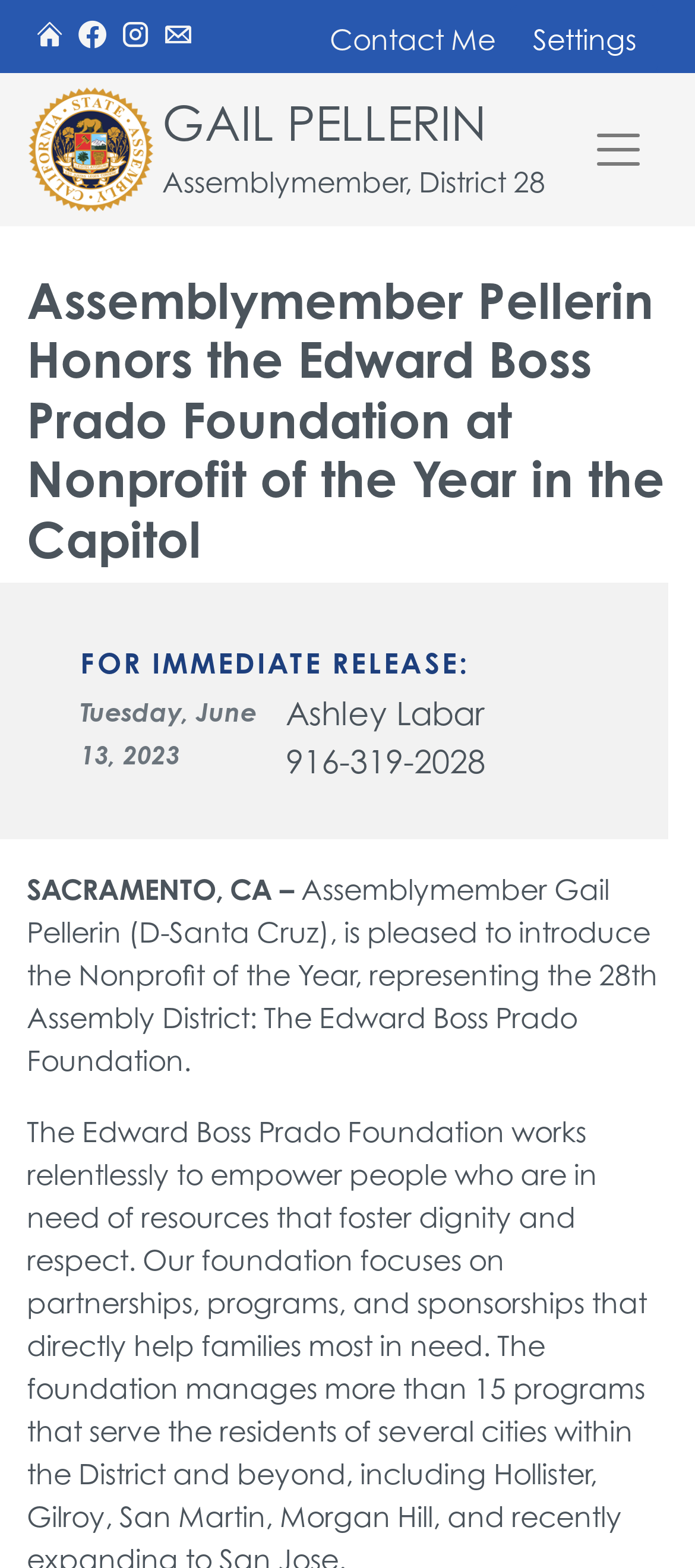Please identify and generate the text content of the webpage's main heading.

Assemblymember Pellerin Honors the Edward Boss Prado Foundation at Nonprofit of the Year in the Capitol